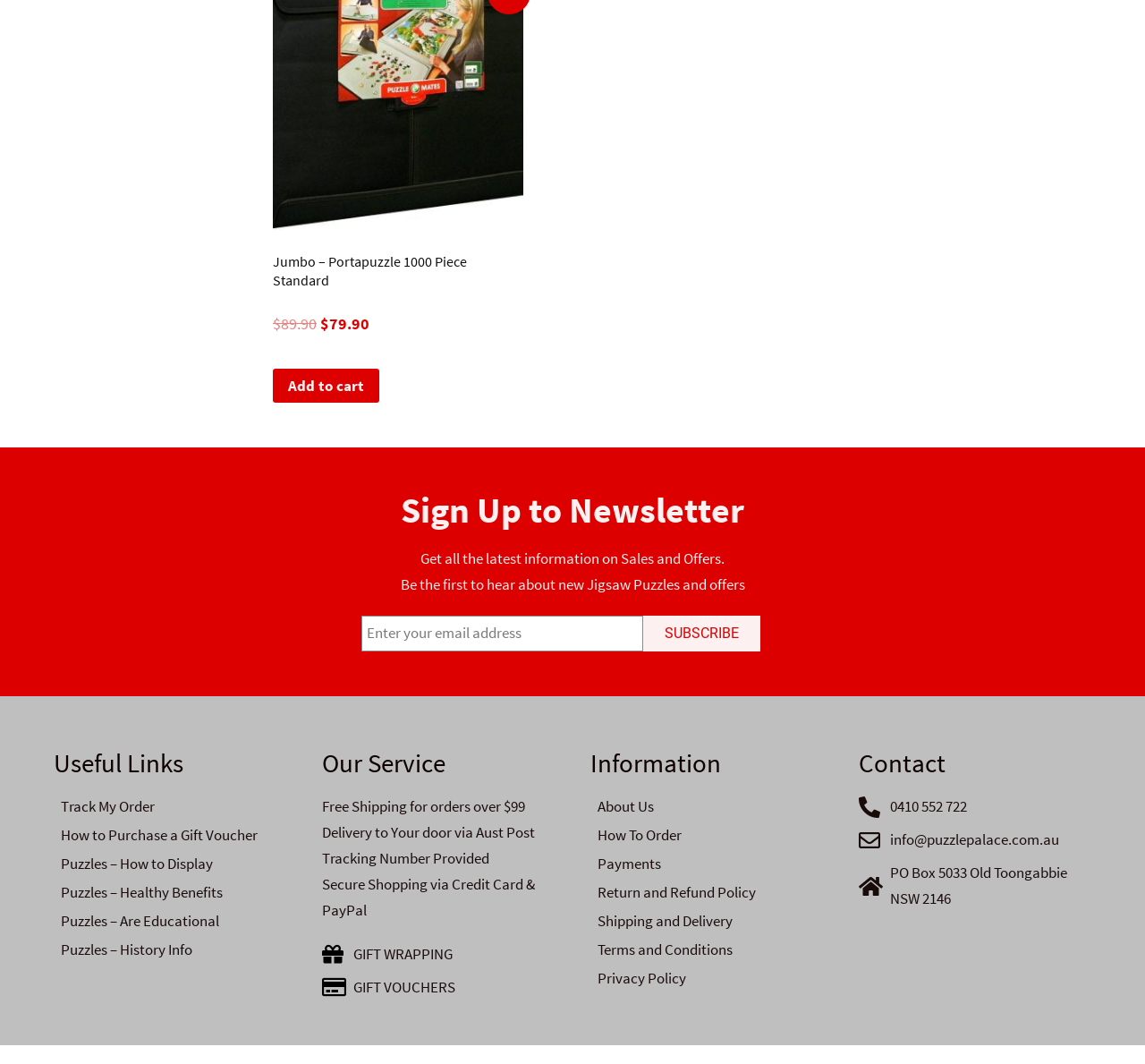Highlight the bounding box coordinates of the element that should be clicked to carry out the following instruction: "Get a quote". The coordinates must be given as four float numbers ranging from 0 to 1, i.e., [left, top, right, bottom].

None